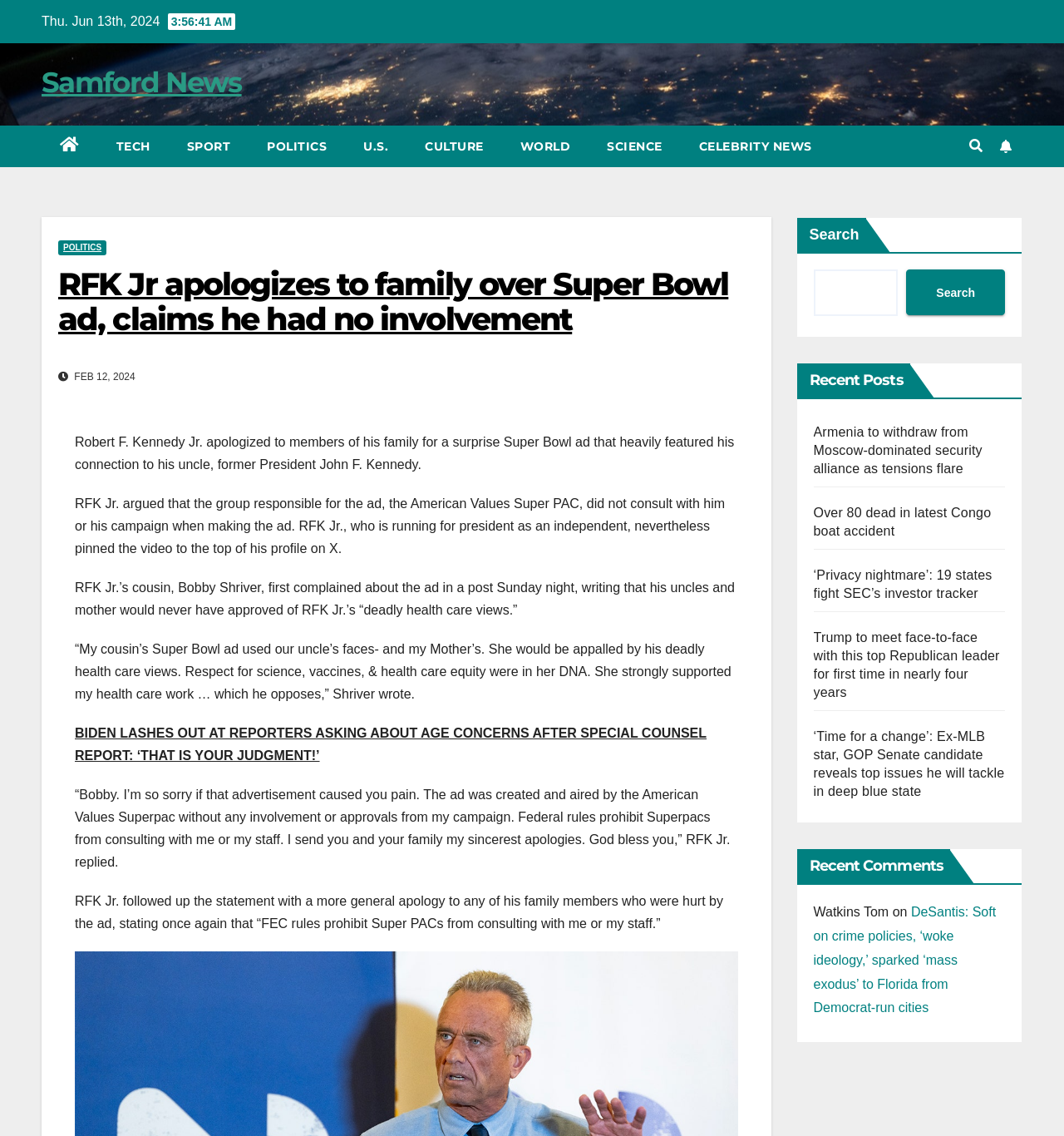Find the bounding box coordinates of the element you need to click on to perform this action: 'Click the 'Home' link'. The coordinates should be represented by four float values between 0 and 1, in the format [left, top, right, bottom].

None